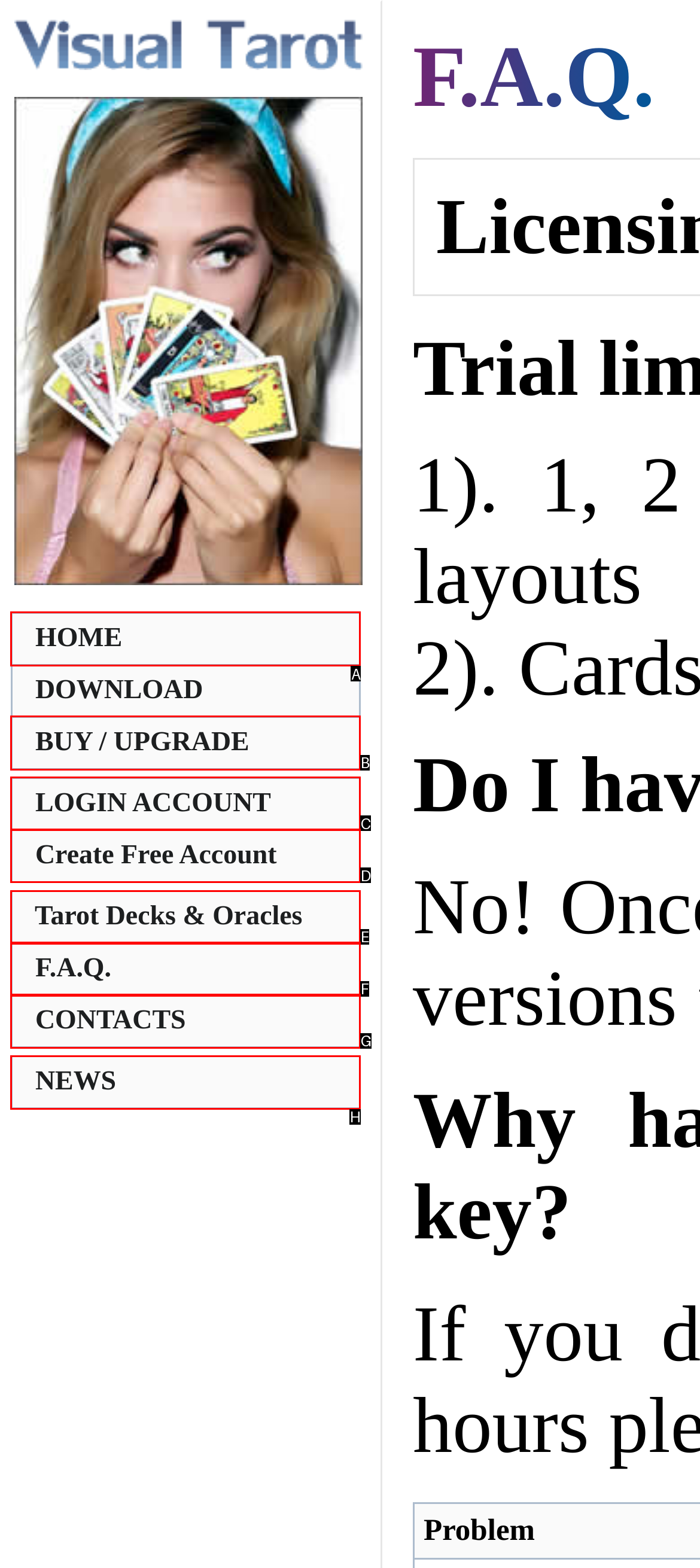Identify the HTML element to click to execute this task: go to home page Respond with the letter corresponding to the proper option.

A